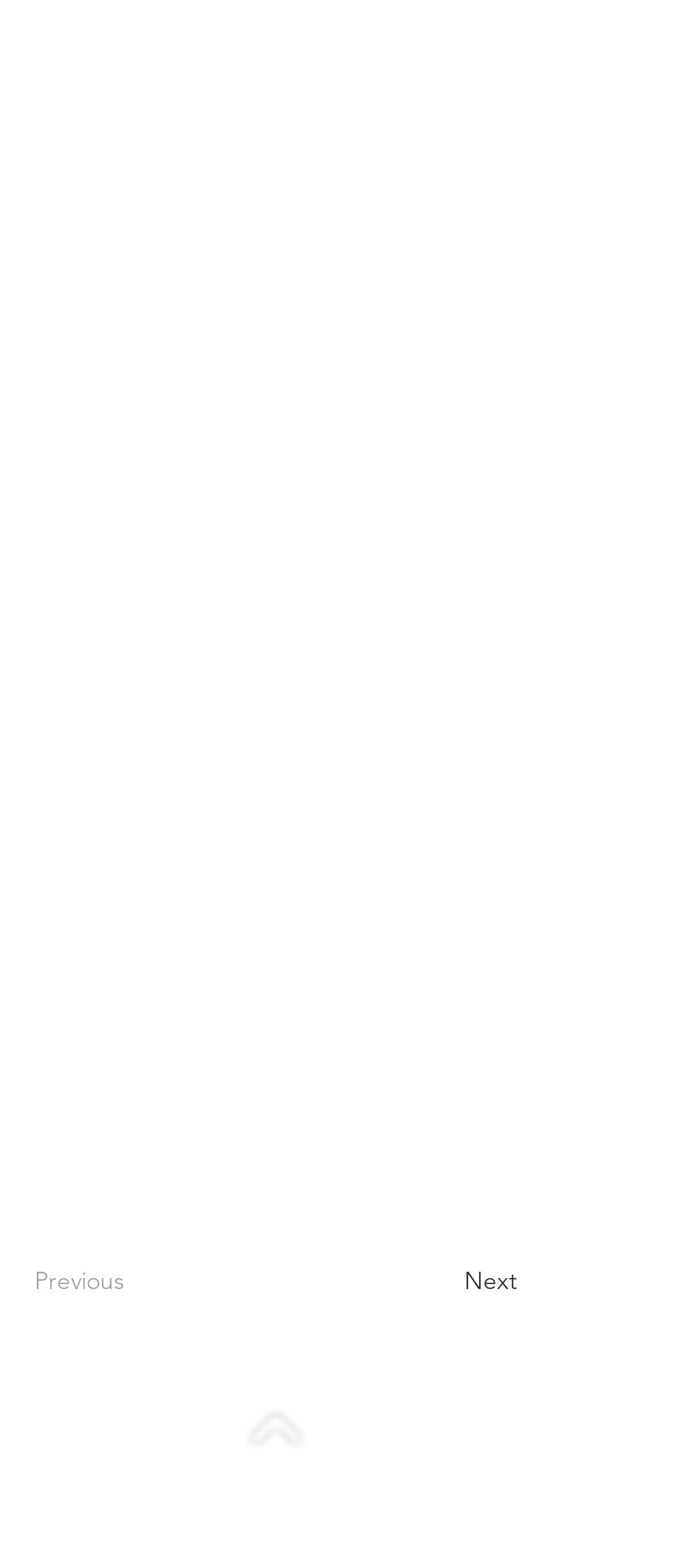Bounding box coordinates are specified in the format (top-left x, top-left y, bottom-right x, bottom-right y). All values are floating point numbers bounded between 0 and 1. Please provide the bounding box coordinate of the region this sentence describes: Next

[0.526, 0.794, 0.769, 0.84]